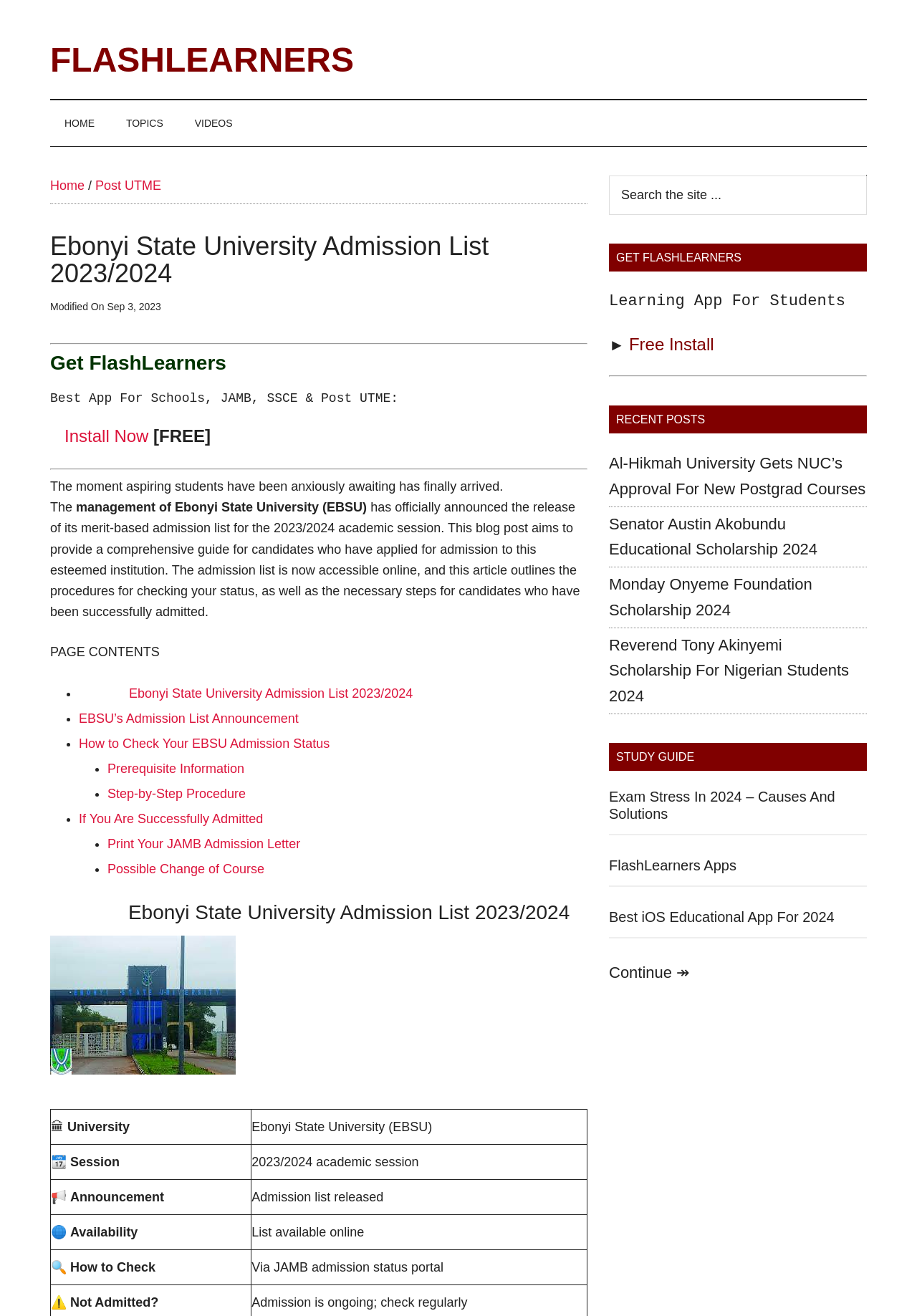From the given element description: "Prerequisite Information", find the bounding box for the UI element. Provide the coordinates as four float numbers between 0 and 1, in the order [left, top, right, bottom].

[0.117, 0.579, 0.266, 0.589]